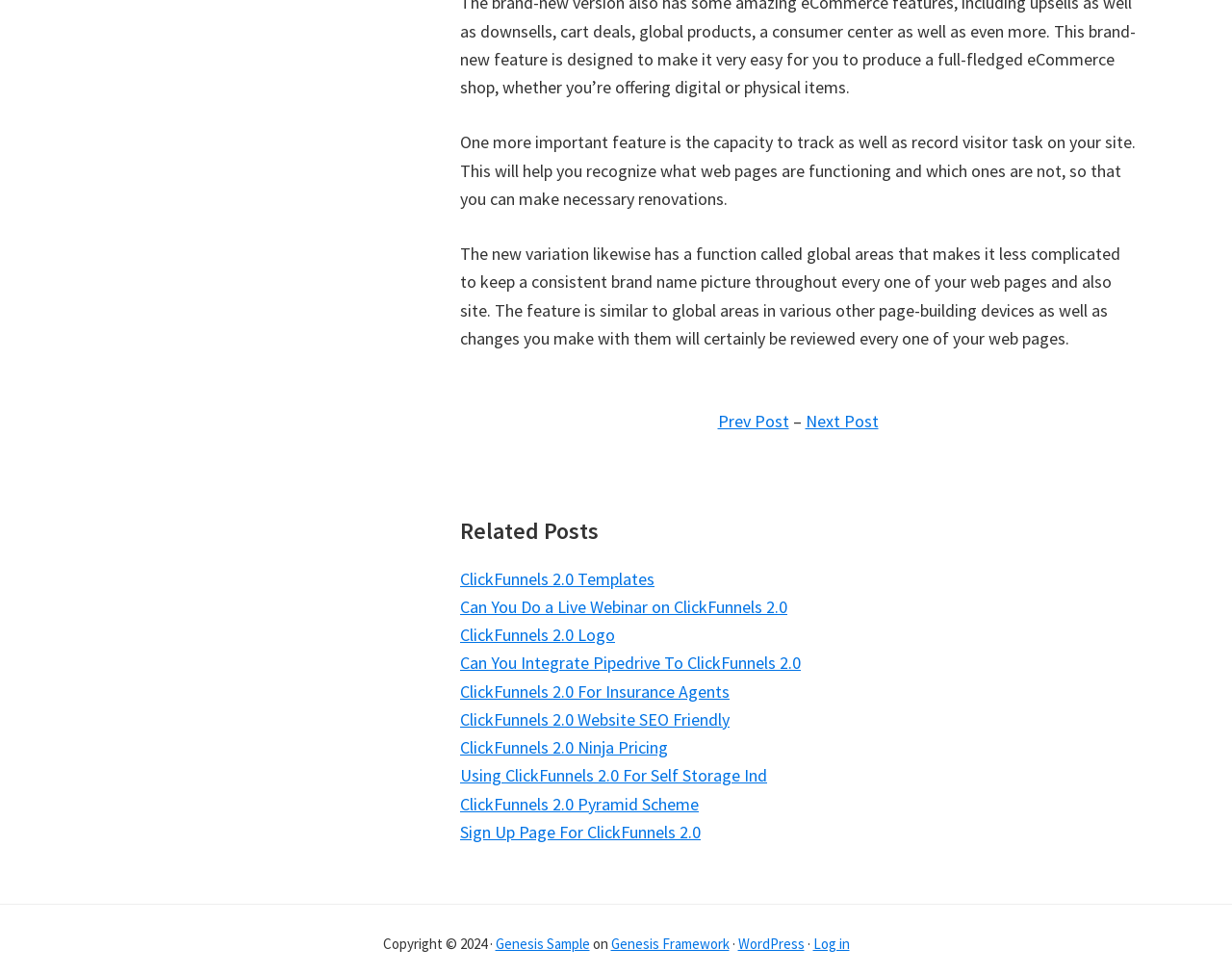What is the topic of the current article?
Could you give a comprehensive explanation in response to this question?

The topic of the current article can be determined by looking at the static text elements with IDs 280 and 285, which both contain the text 'ClickFunnels 2.0 Planning'. This suggests that the article is about planning with ClickFunnels 2.0.